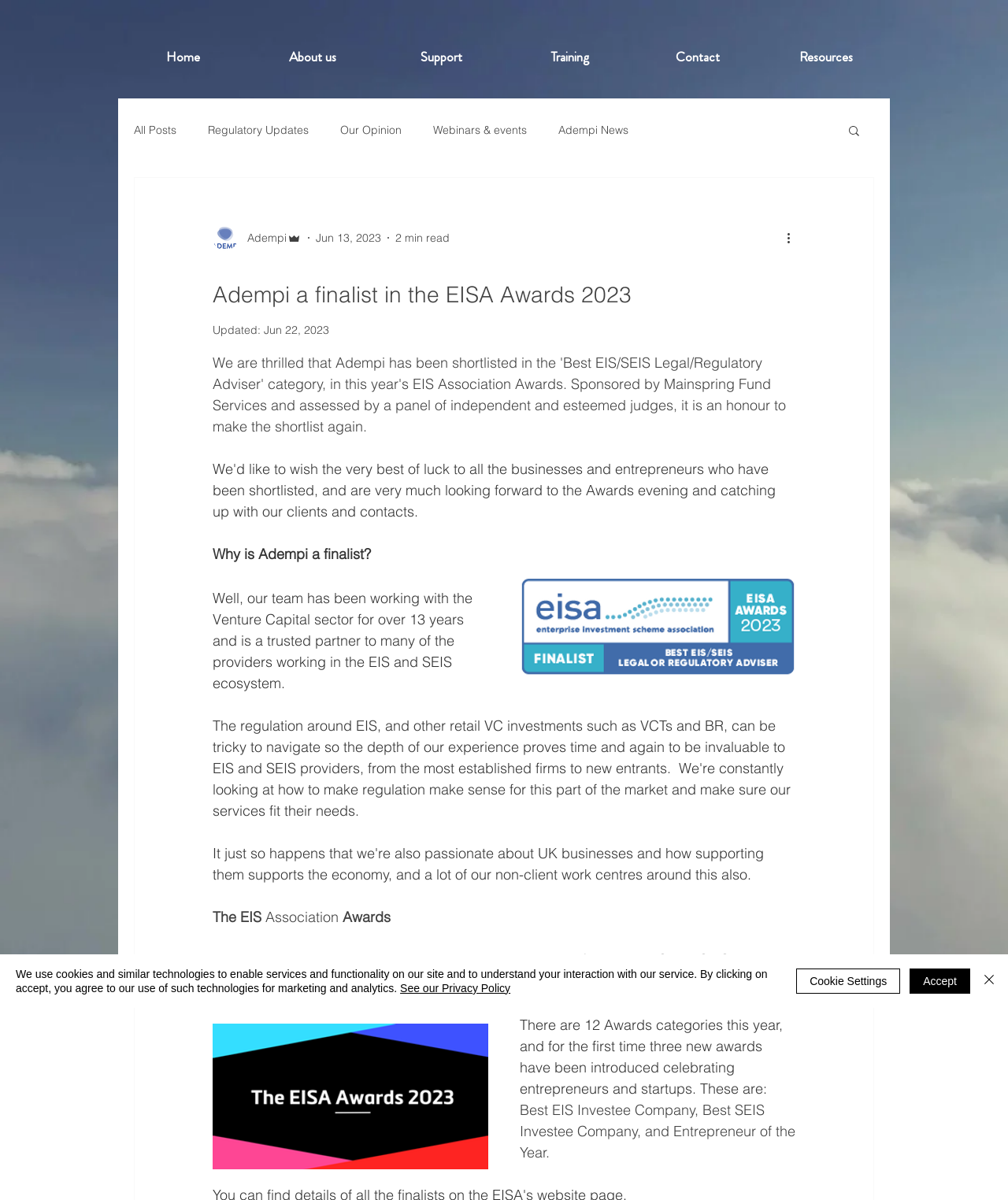Provide a thorough and detailed response to the question by examining the image: 
What is the name of the author of the article?

The author's name can be found at the top of the article, next to the writer's picture. The text 'Writer's picture Adempi Admin' indicates that the author's name is Adempi Admin.